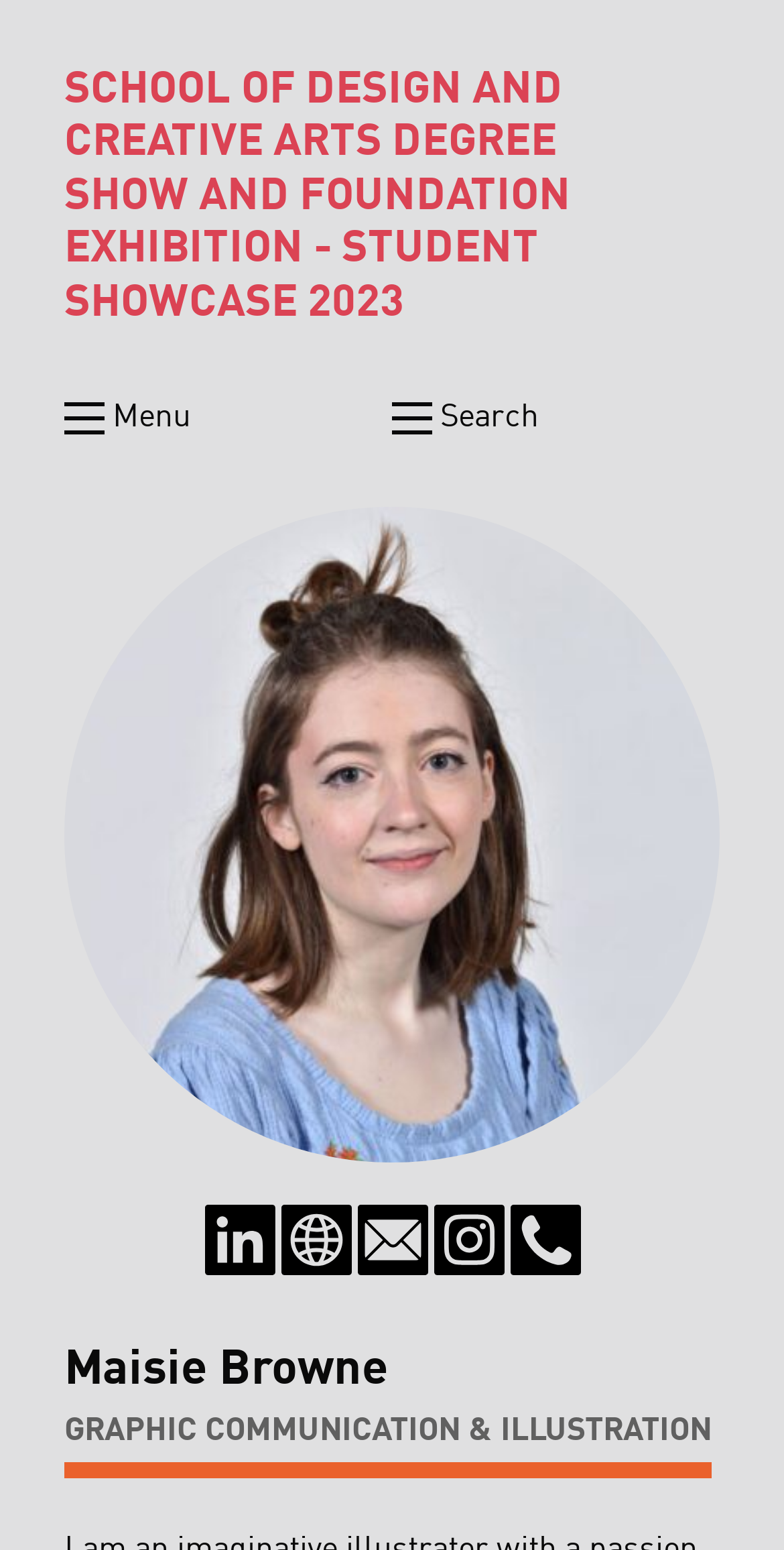Analyze the image and answer the question with as much detail as possible: 
How many social media links are available?

There are five social media links available, including LinkedIn, Website, Email, Instagram, and Telephone, which can be found below the profile photo.